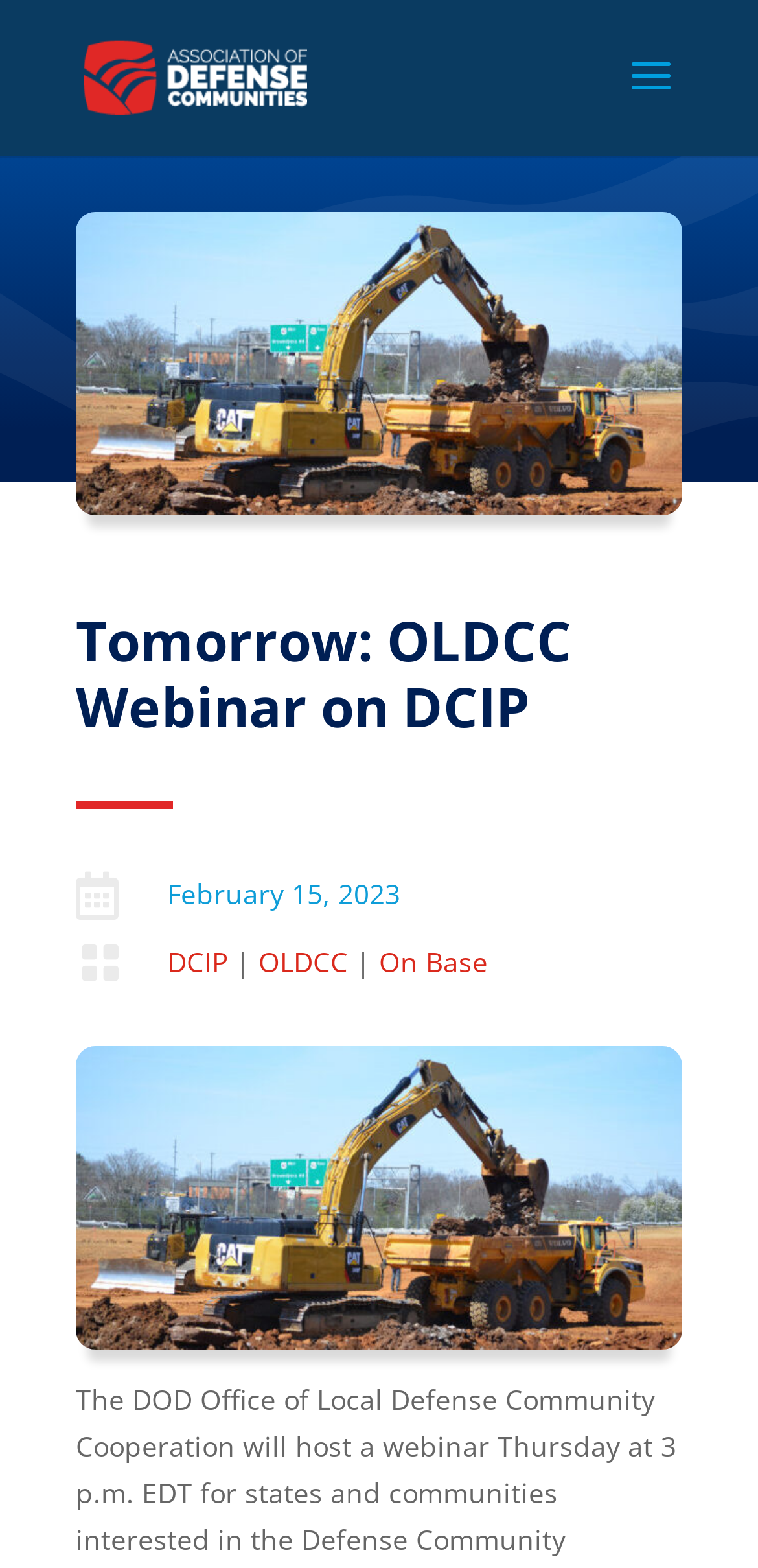Please examine the image and provide a detailed answer to the question: What is the organization hosting the webinar?

I found the organization by looking at the heading element with the text 'Tomorrow: OLDCC Webinar on DCIP', which indicates that OLDCC is the organization hosting the webinar.